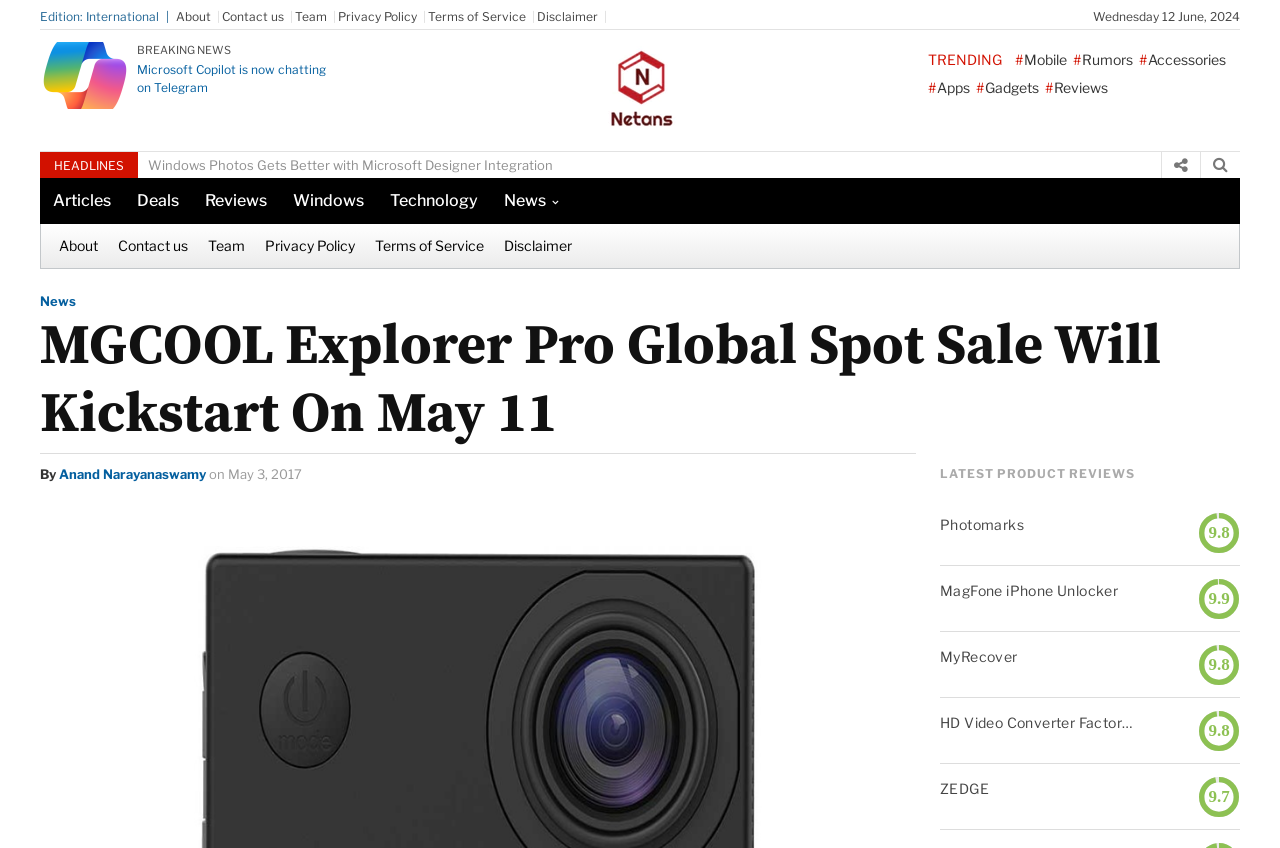With reference to the image, please provide a detailed answer to the following question: What is the rating of the product 'Photomarks'?

The answer can be found by examining the text next to the link 'Photomarks', which states '9.8'. This suggests that the rating of the product 'Photomarks' is 9.8.